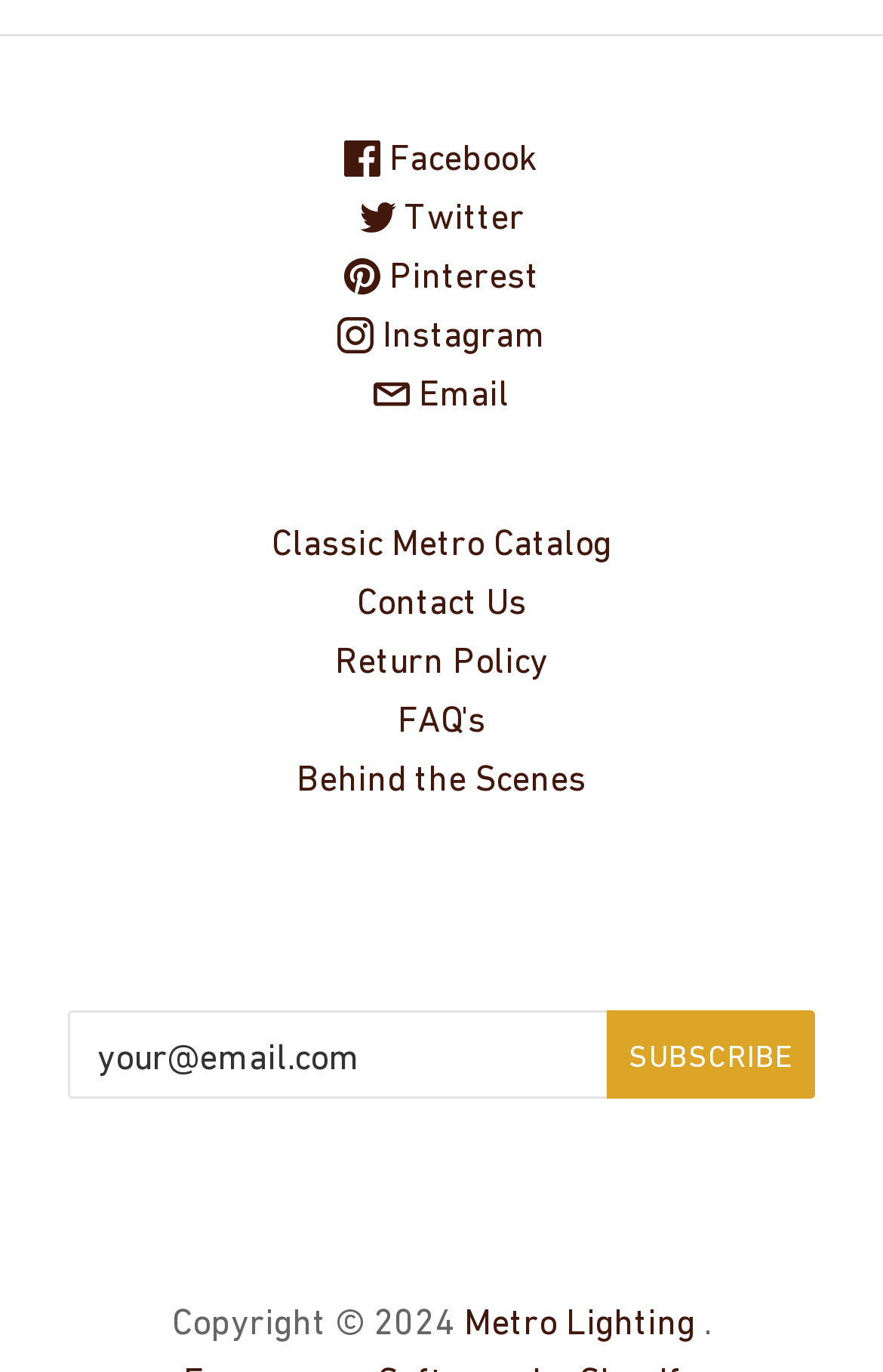Please answer the following question using a single word or phrase: What is the purpose of the textbox?

To enter email